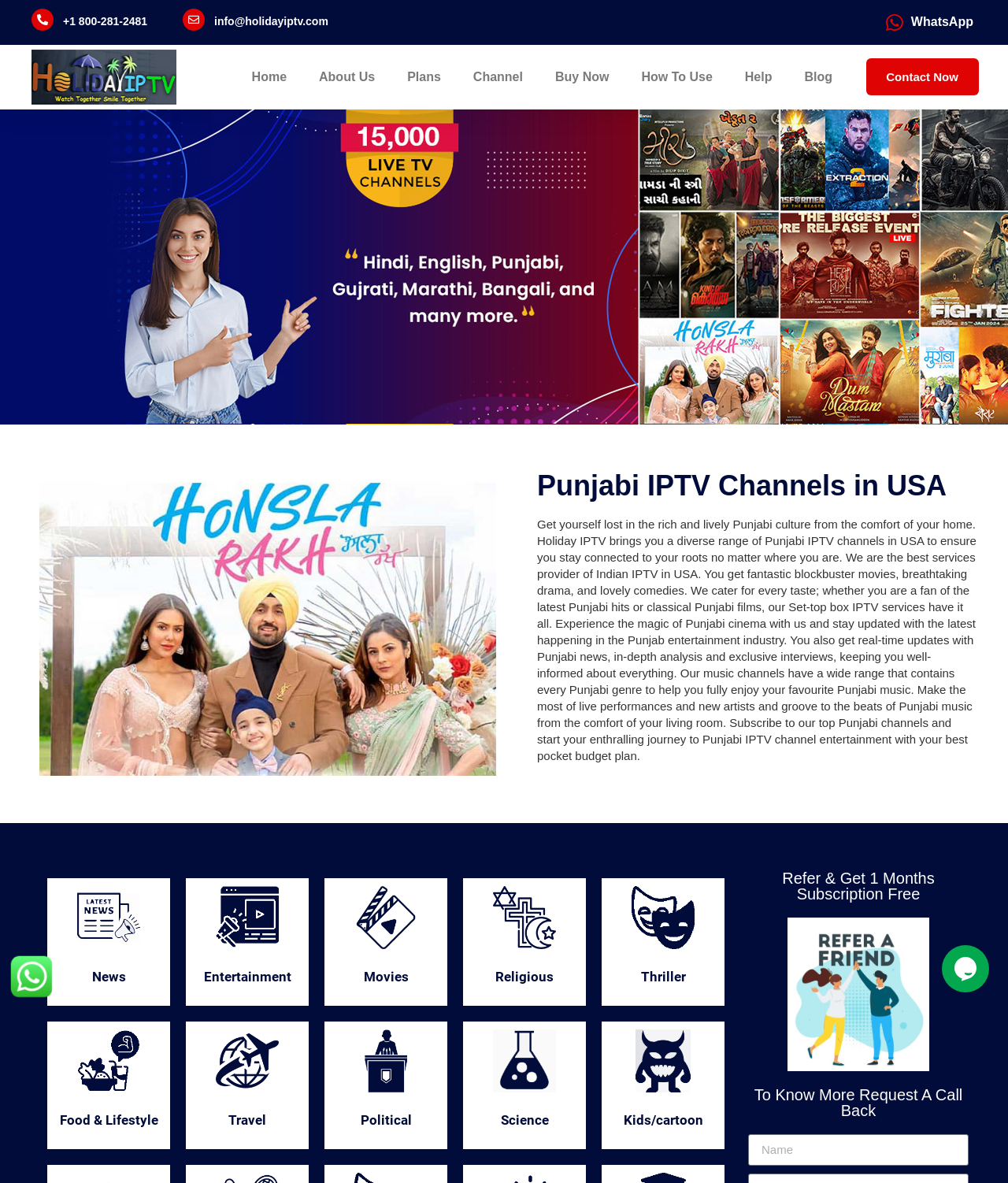Select the bounding box coordinates of the element I need to click to carry out the following instruction: "Call the phone number".

[0.062, 0.013, 0.146, 0.023]